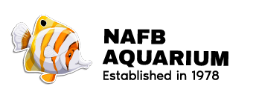Please respond to the question using a single word or phrase:
What type of font is used in the logo?

Modern